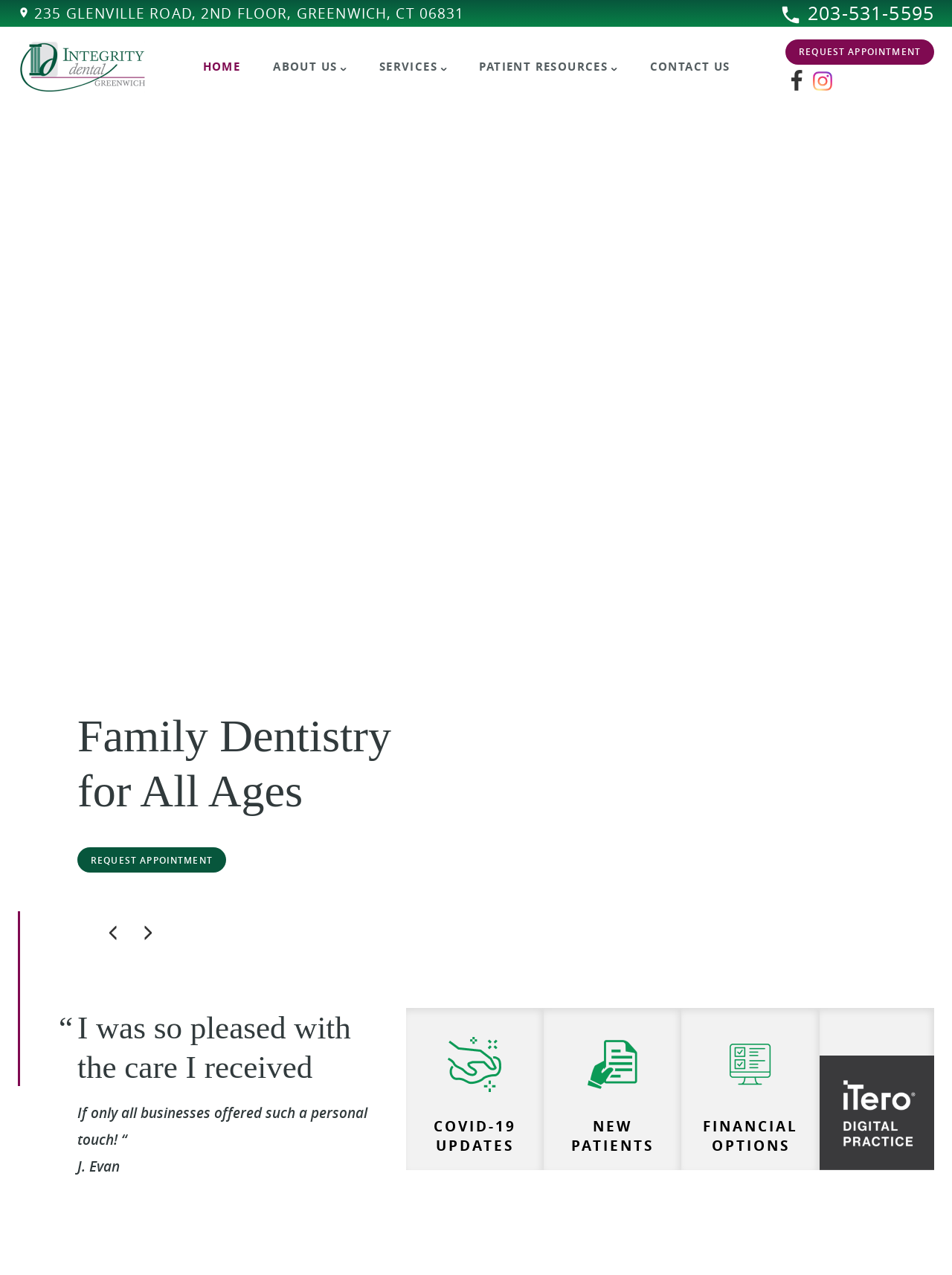What is the address of Integrity Dental of Greenwich?
Provide a detailed answer to the question, using the image to inform your response.

I found the address by looking at the static text element on the webpage, which is located at the top of the page and has a bounding box of [0.031, 0.003, 0.488, 0.018]. The text reads '235 GLENVILLE ROAD, 2ND FLOOR, GREENWICH, CT 06831'.